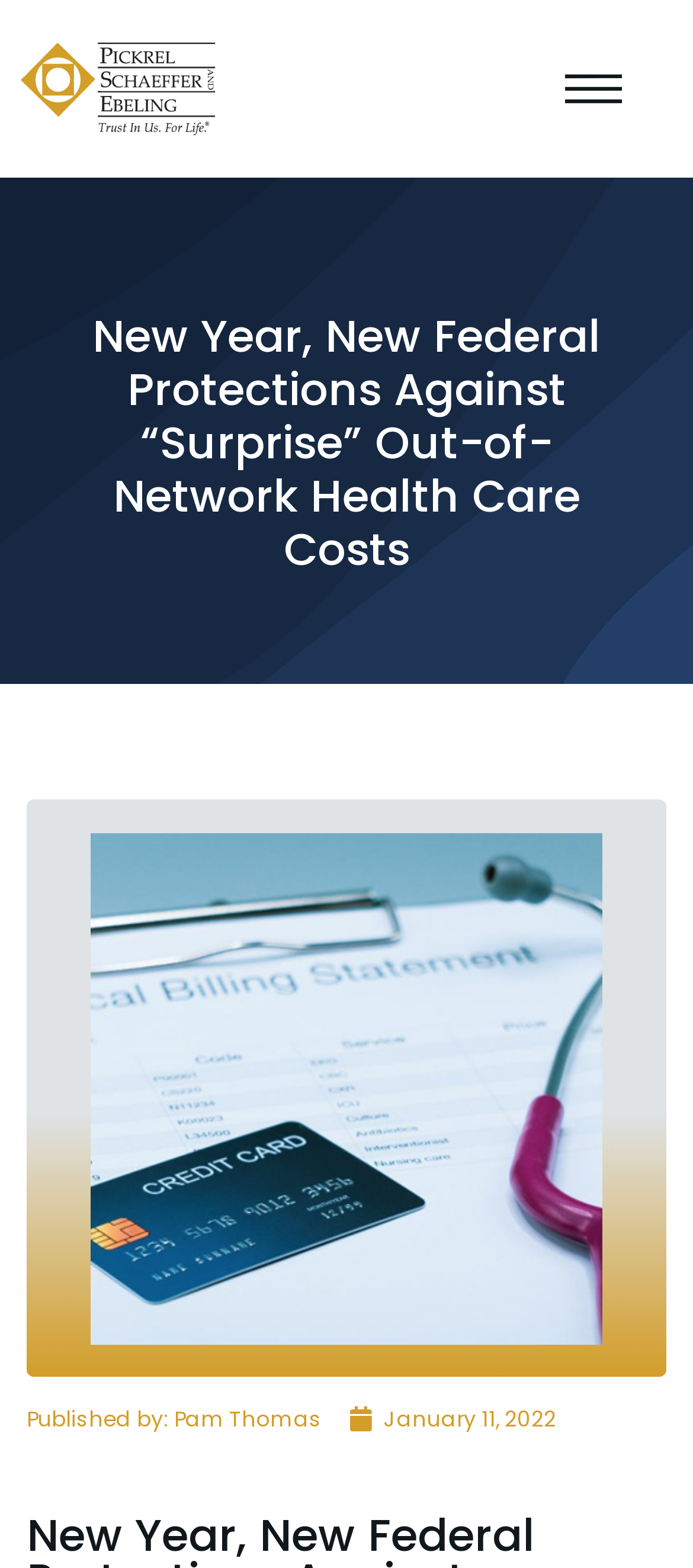Please determine the headline of the webpage and provide its content.

New Year, New Federal Protections Against “Surprise” Out-of-Network Health Care Costs